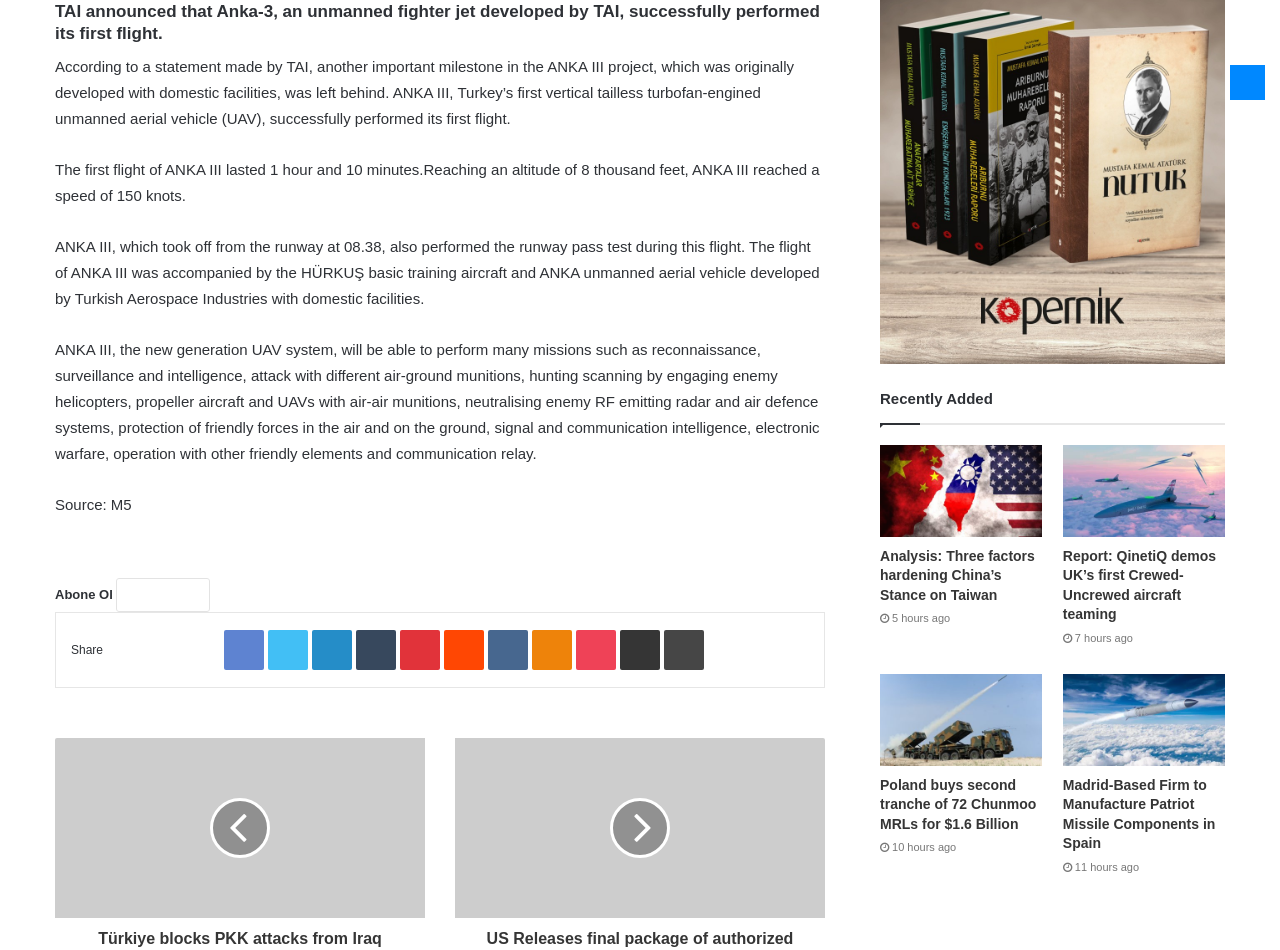Find the bounding box coordinates of the area that needs to be clicked in order to achieve the following instruction: "Click the 'Back to top' button". The coordinates should be specified as four float numbers between 0 and 1, i.e., [left, top, right, bottom].

[0.961, 0.068, 0.988, 0.105]